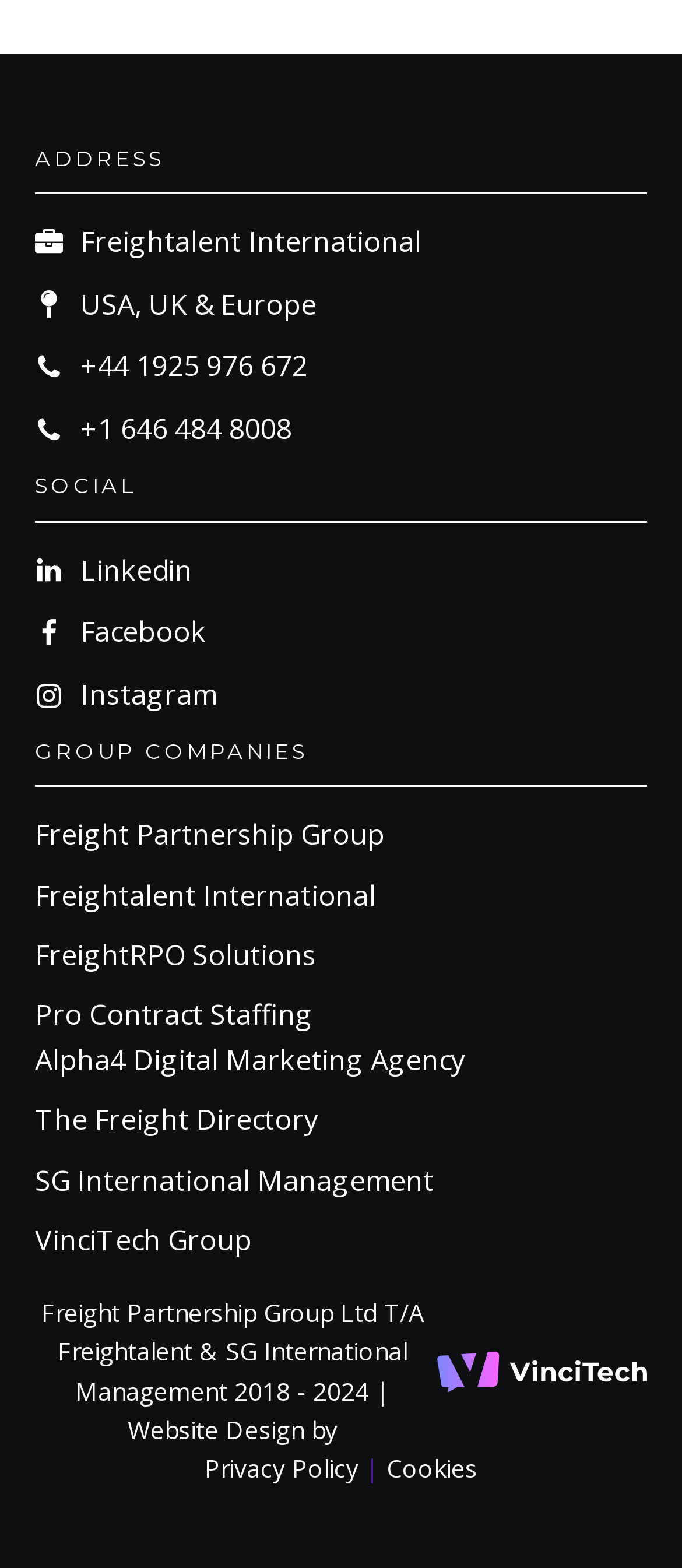Look at the image and give a detailed response to the following question: How many social media platforms are linked?

There are three social media platforms linked, which are Linkedin, Facebook, and Instagram, as indicated by the respective icons and links.